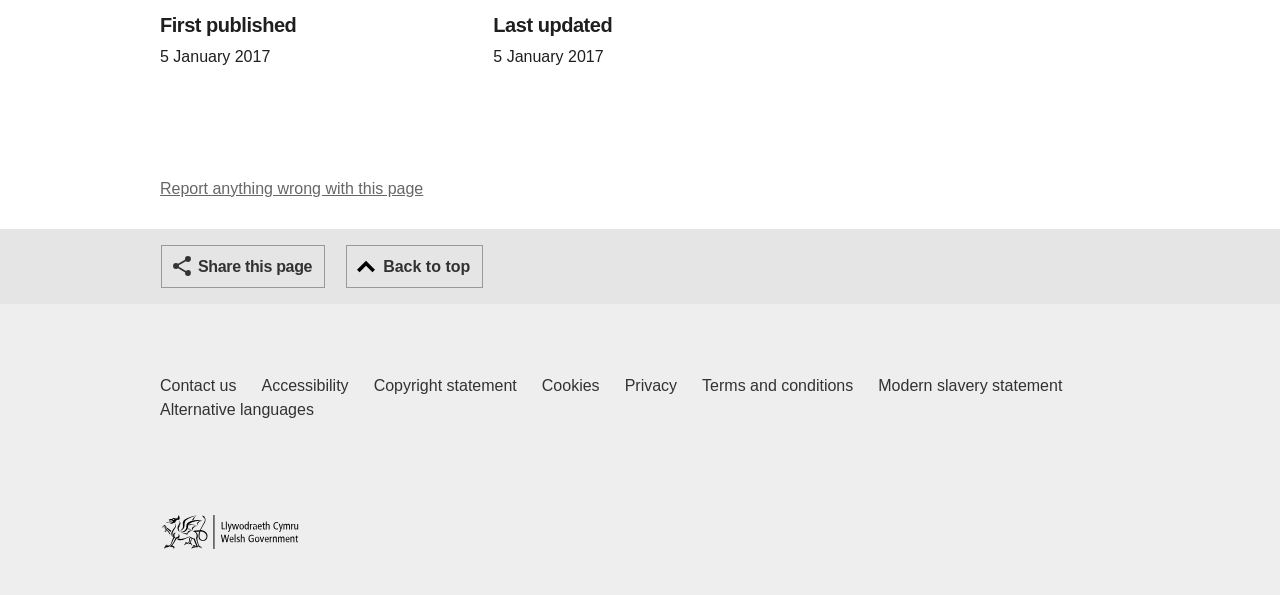Locate the bounding box coordinates of the clickable region necessary to complete the following instruction: "Report anything wrong with this page". Provide the coordinates in the format of four float numbers between 0 and 1, i.e., [left, top, right, bottom].

[0.125, 0.302, 0.331, 0.33]